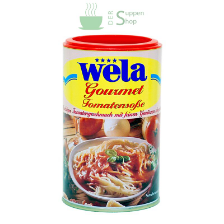What is the brand name of the tomato sauce? Using the information from the screenshot, answer with a single word or phrase.

wela